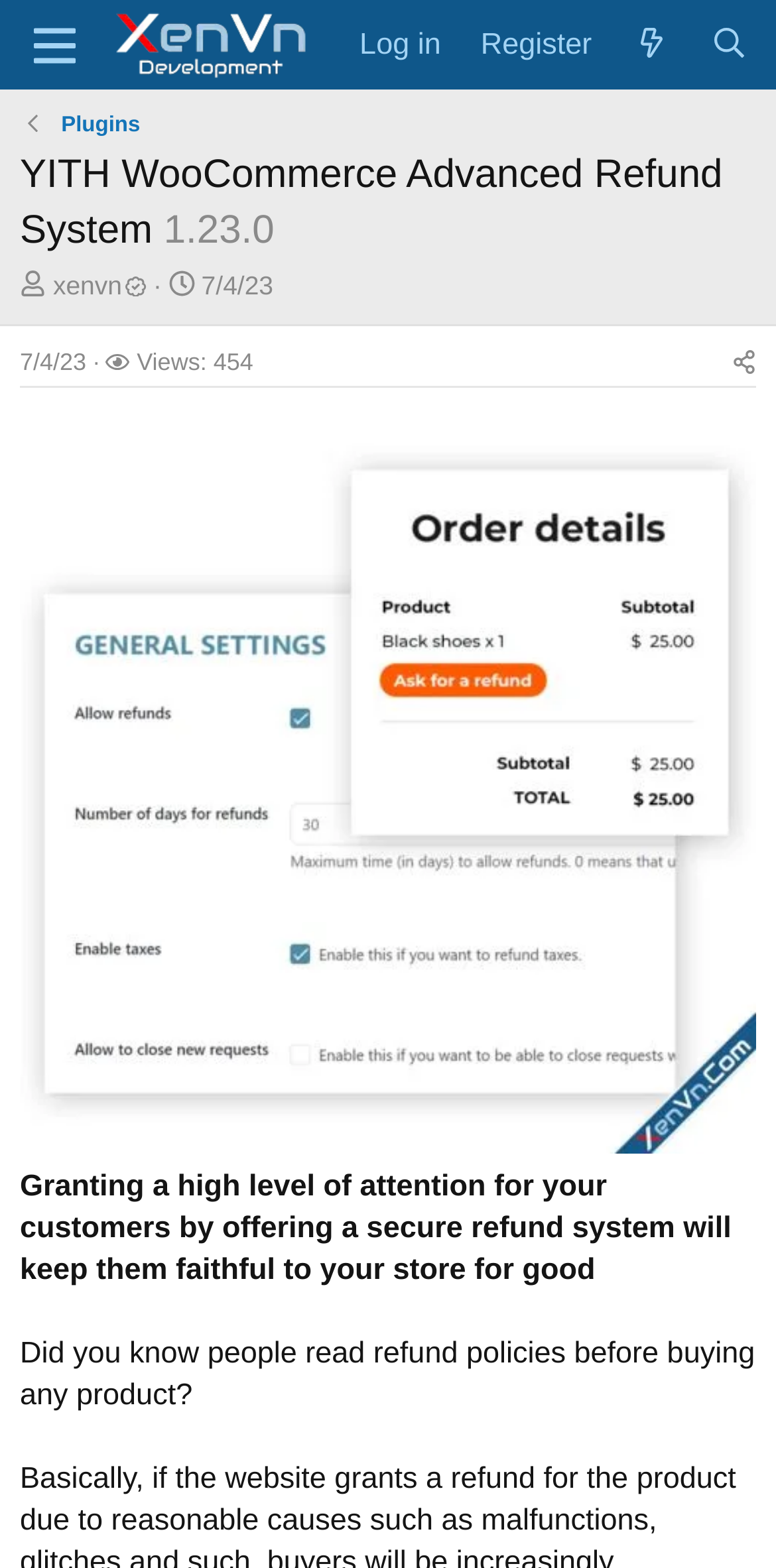Give a one-word or short-phrase answer to the following question: 
What is the plugin name mentioned on the webpage?

YITH WooCommerce Advanced Refund System